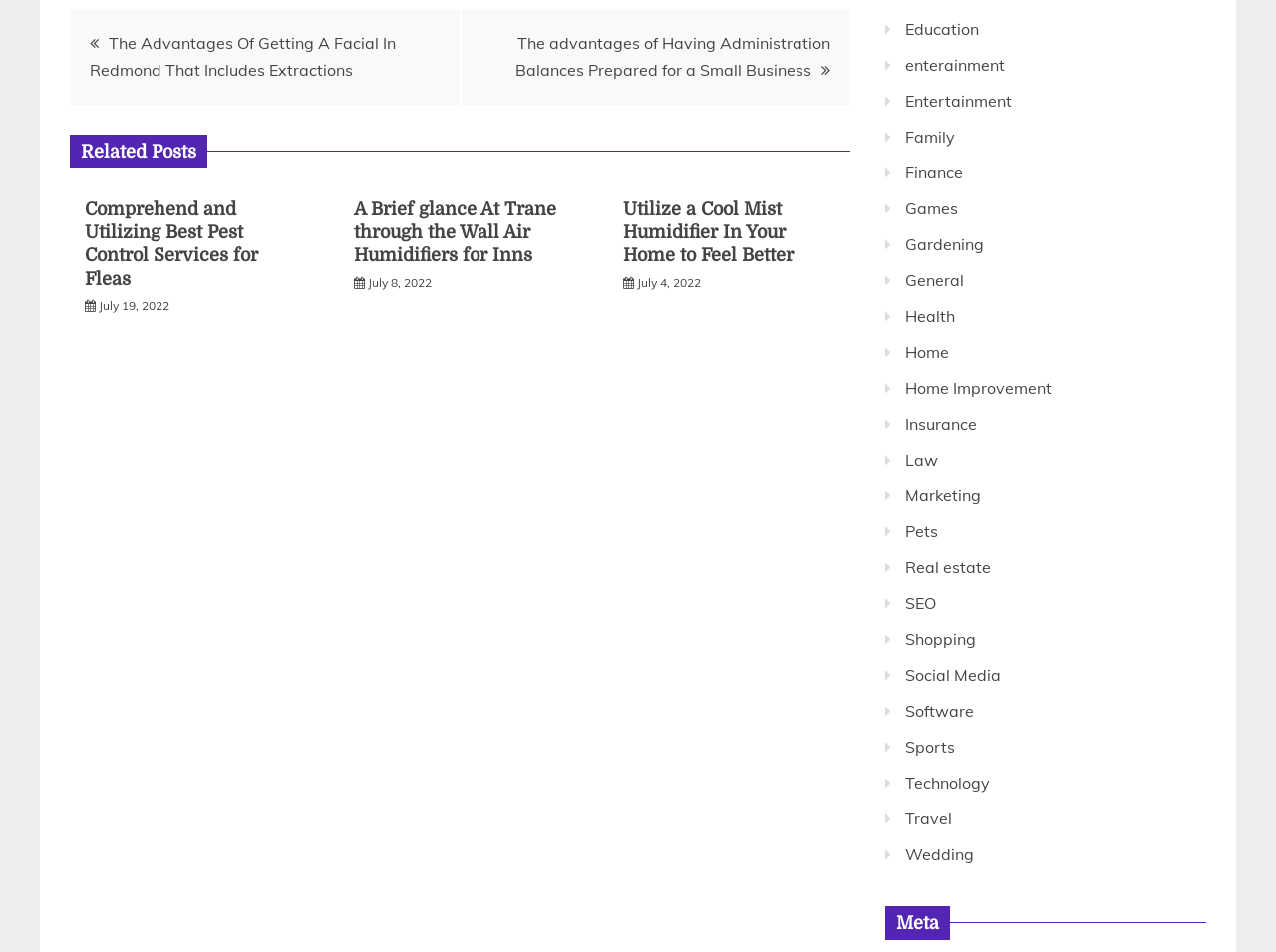Determine the bounding box coordinates of the element's region needed to click to follow the instruction: "Read 'A Brief glance At Trane through the Wall Air Humidifiers for Inns'". Provide these coordinates as four float numbers between 0 and 1, formatted as [left, top, right, bottom].

[0.277, 0.209, 0.436, 0.279]